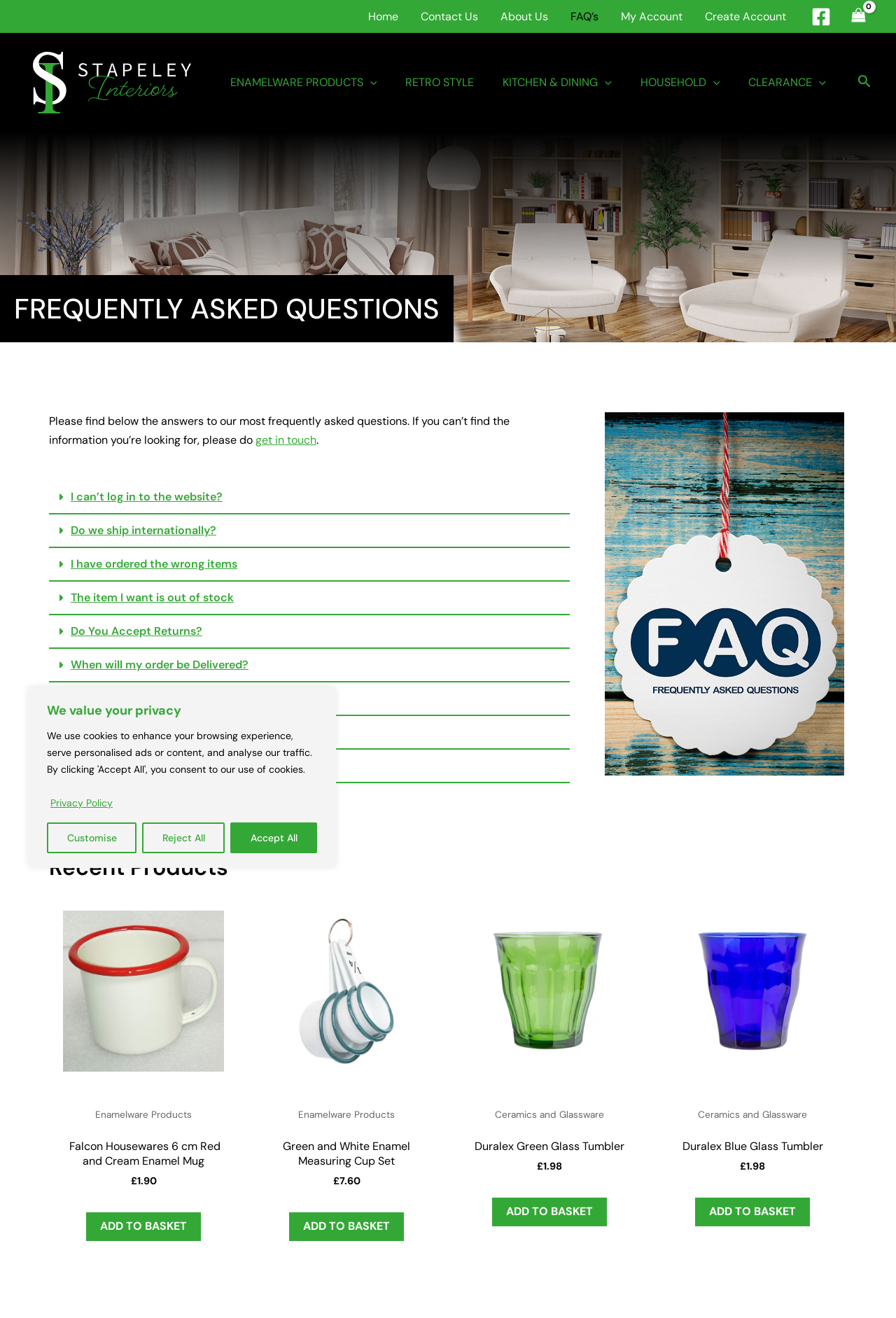What is the price of the Duralex Green Glass Tumbler?
Using the image, give a concise answer in the form of a single word or short phrase.

£1.98